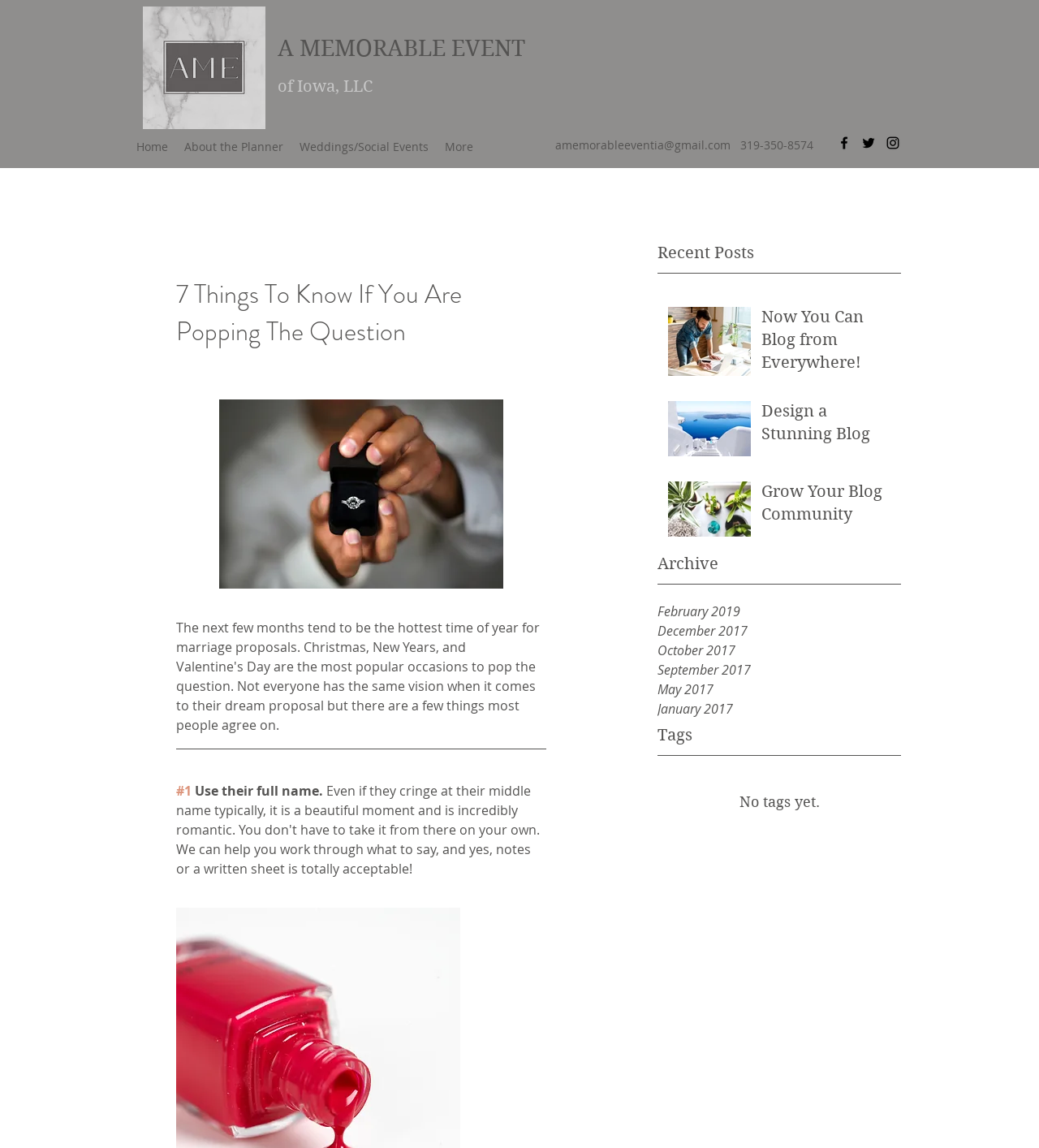Identify the bounding box coordinates for the element that needs to be clicked to fulfill this instruction: "Click the 'Home' link". Provide the coordinates in the format of four float numbers between 0 and 1: [left, top, right, bottom].

[0.123, 0.117, 0.17, 0.138]